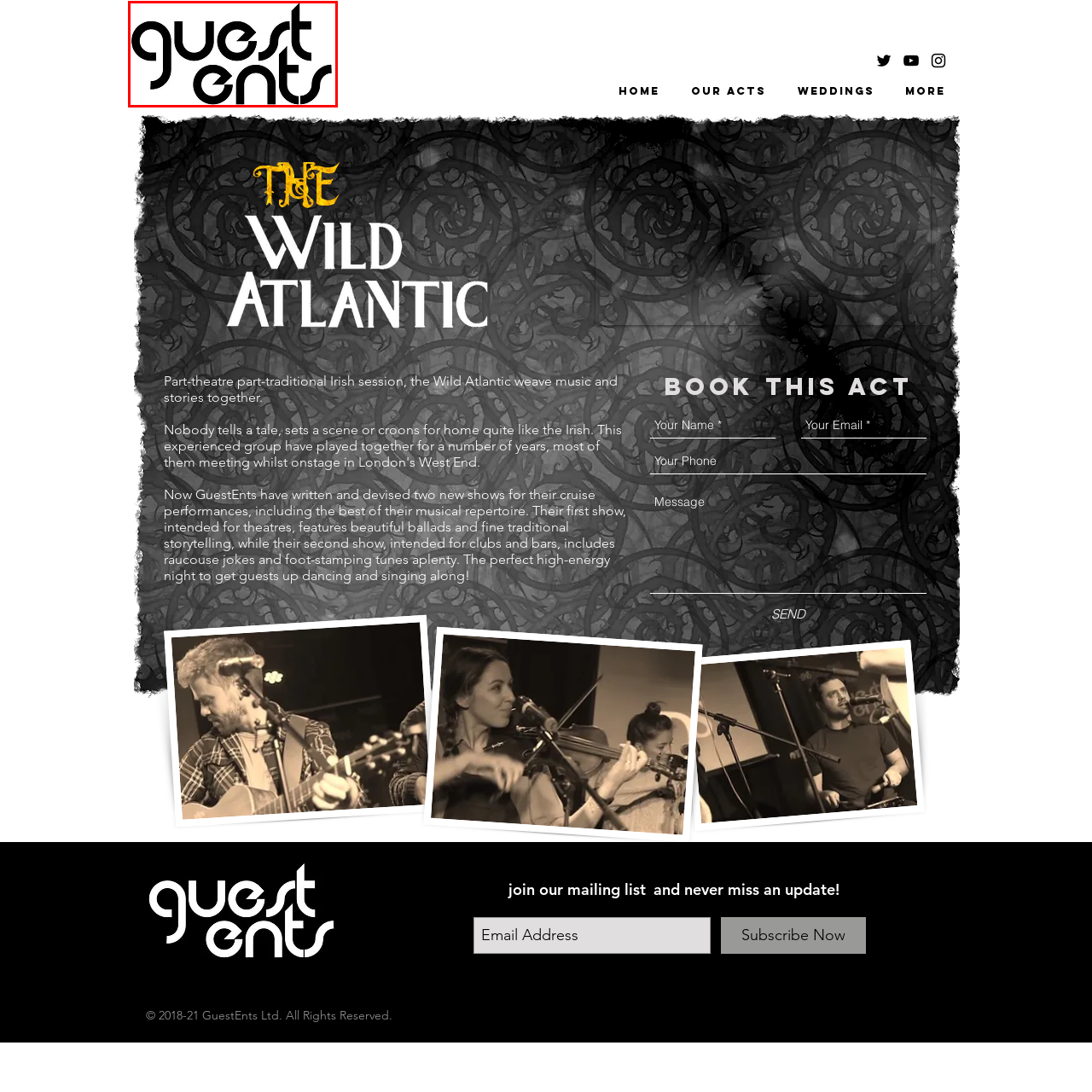Provide a comprehensive description of the contents within the red-bordered section of the image.

The image features the logo of "GuestEnts," a dynamic and contemporary design that prominently showcases the name in a stylized black font. The letters are creatively arranged, with some shapes incorporating unique curves and angles, reflecting the artistic and engaging nature of the performances they offer. As part of their brand identity, the logo encapsulates the essence of their entertainment services, suggesting a blend of traditional and modern influences in their acts, which include music and storytelling. The image is positioned within the context of promoting their lively cruise performances and cultural experiences, appealing to guests seeking enjoyable and memorable entertainment options.